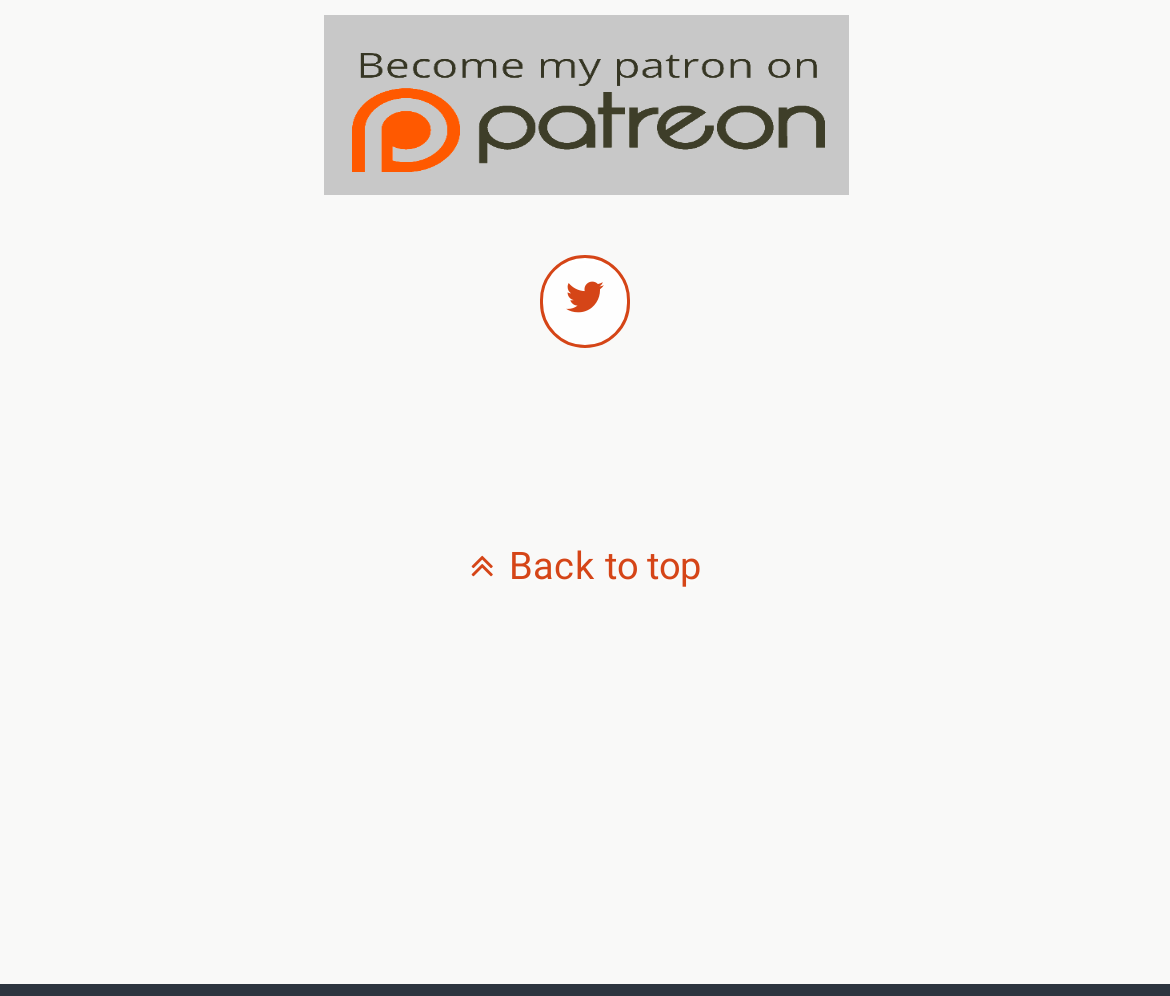Identify the bounding box for the UI element specified in this description: "Back to top". The coordinates must be four float numbers between 0 and 1, formatted as [left, top, right, bottom].

[0.0, 0.545, 1.0, 0.59]